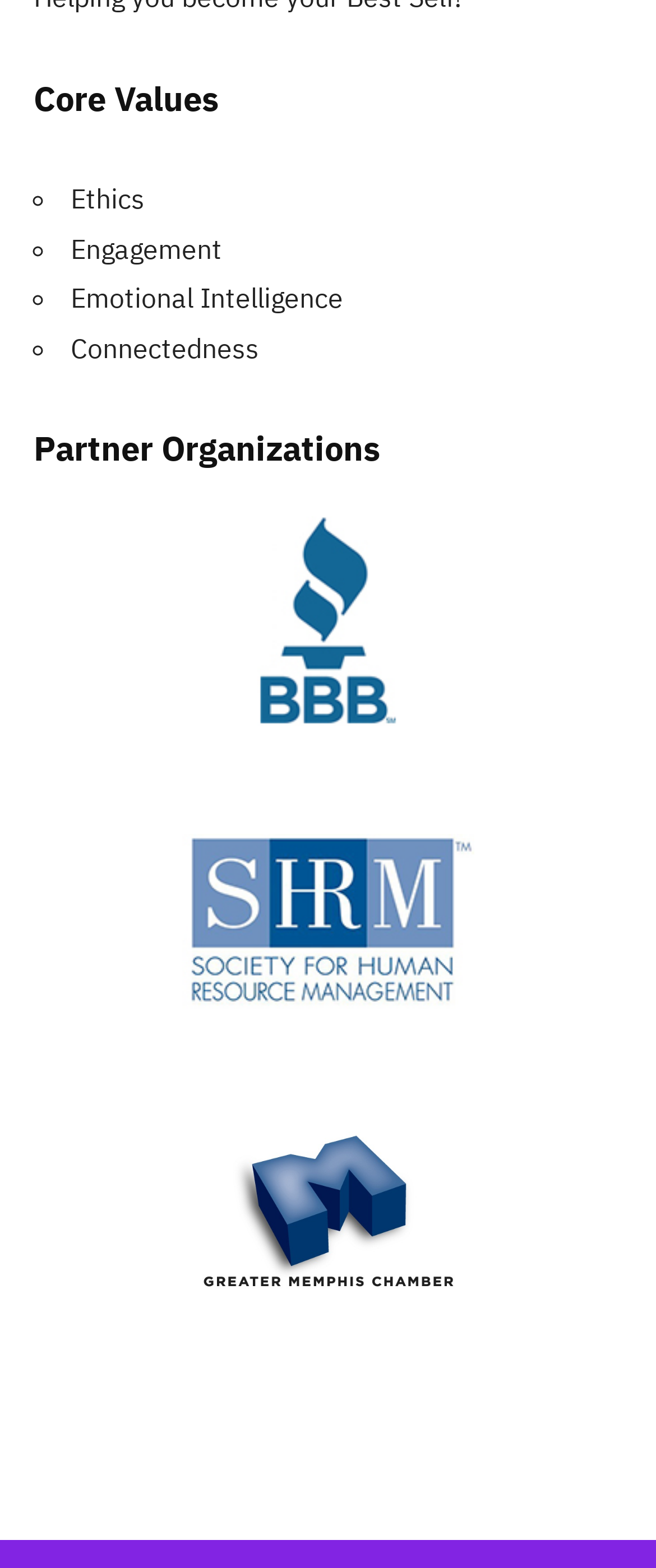Please answer the following question using a single word or phrase: 
What is the third core value listed?

Emotional Intelligence